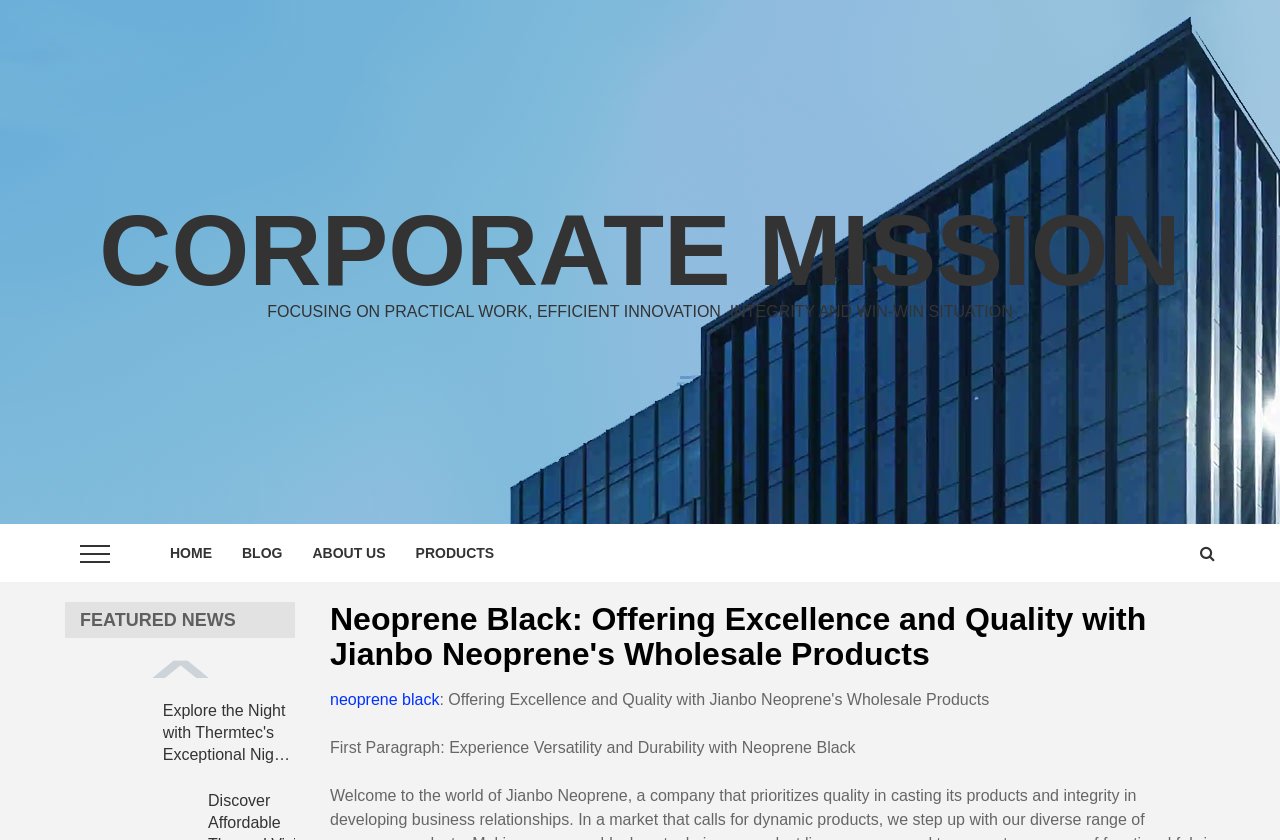How many main menu items are there?
Please answer the question with a single word or phrase, referencing the image.

5